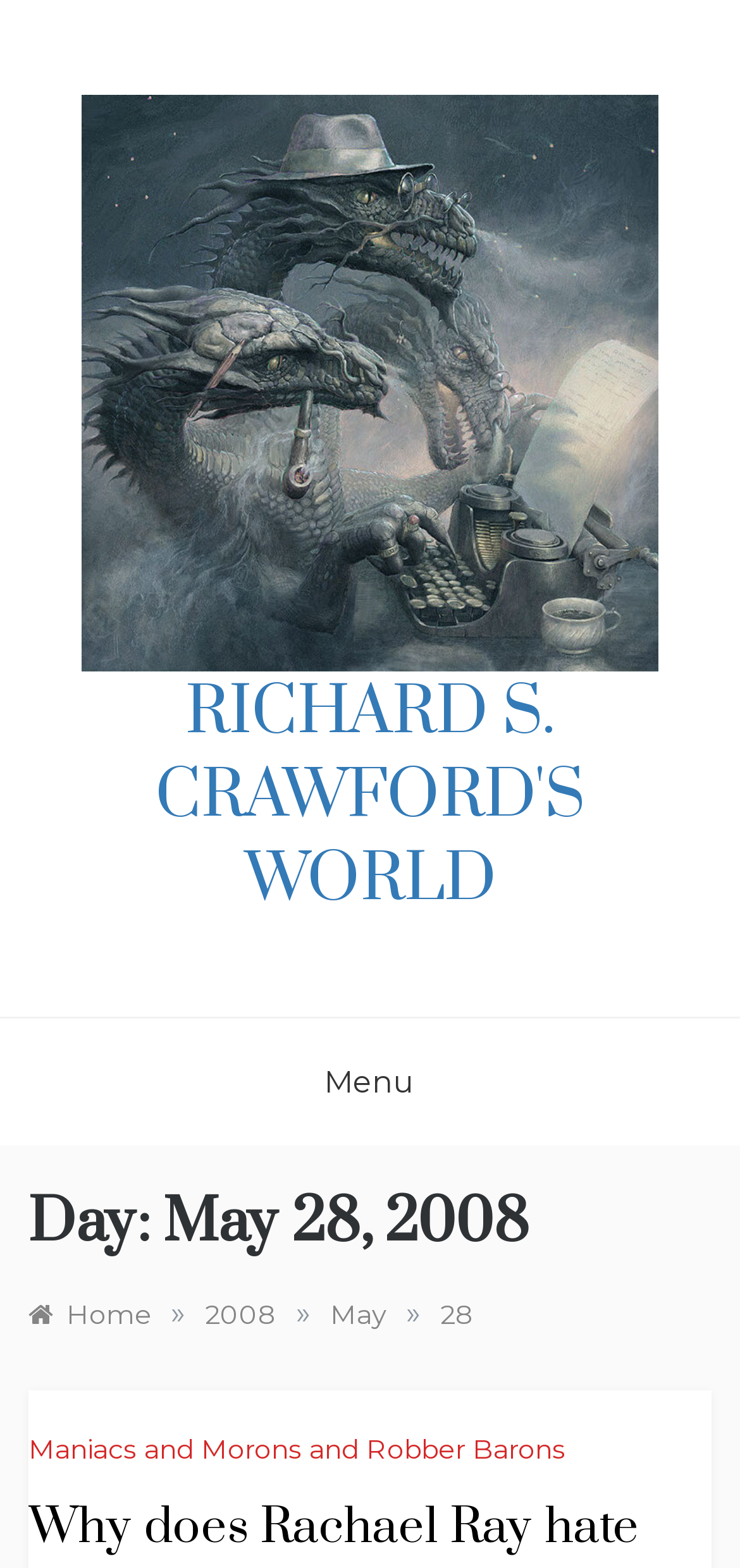What is the purpose of the button on the webpage?
From the screenshot, supply a one-word or short-phrase answer.

Menu